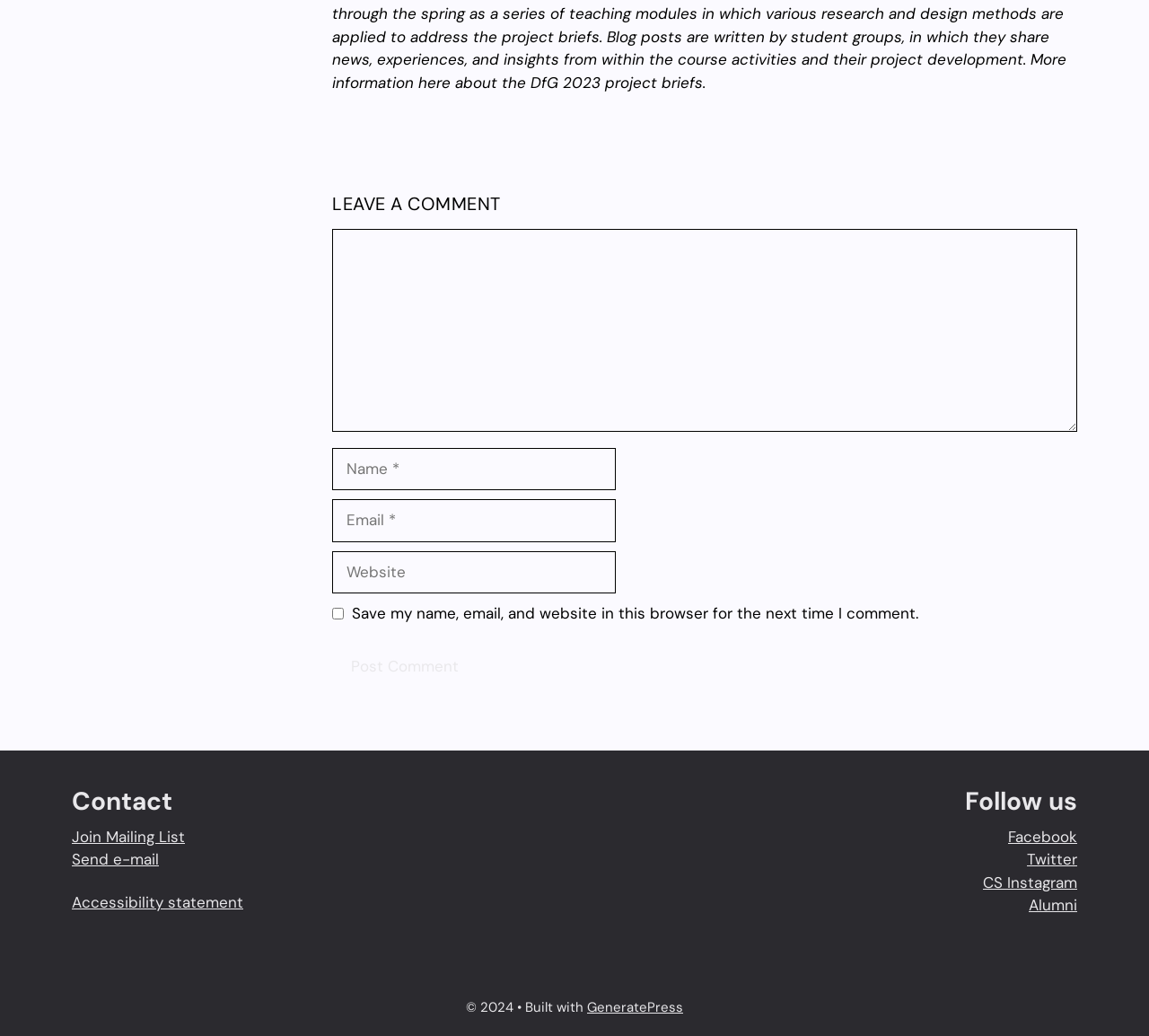What is the label of the checkbox in the comment section?
Provide a detailed and extensive answer to the question.

I looked at the checkbox element in the comment section and found that its label is 'Save my name, email, and website in this browser for the next time I comment.'.